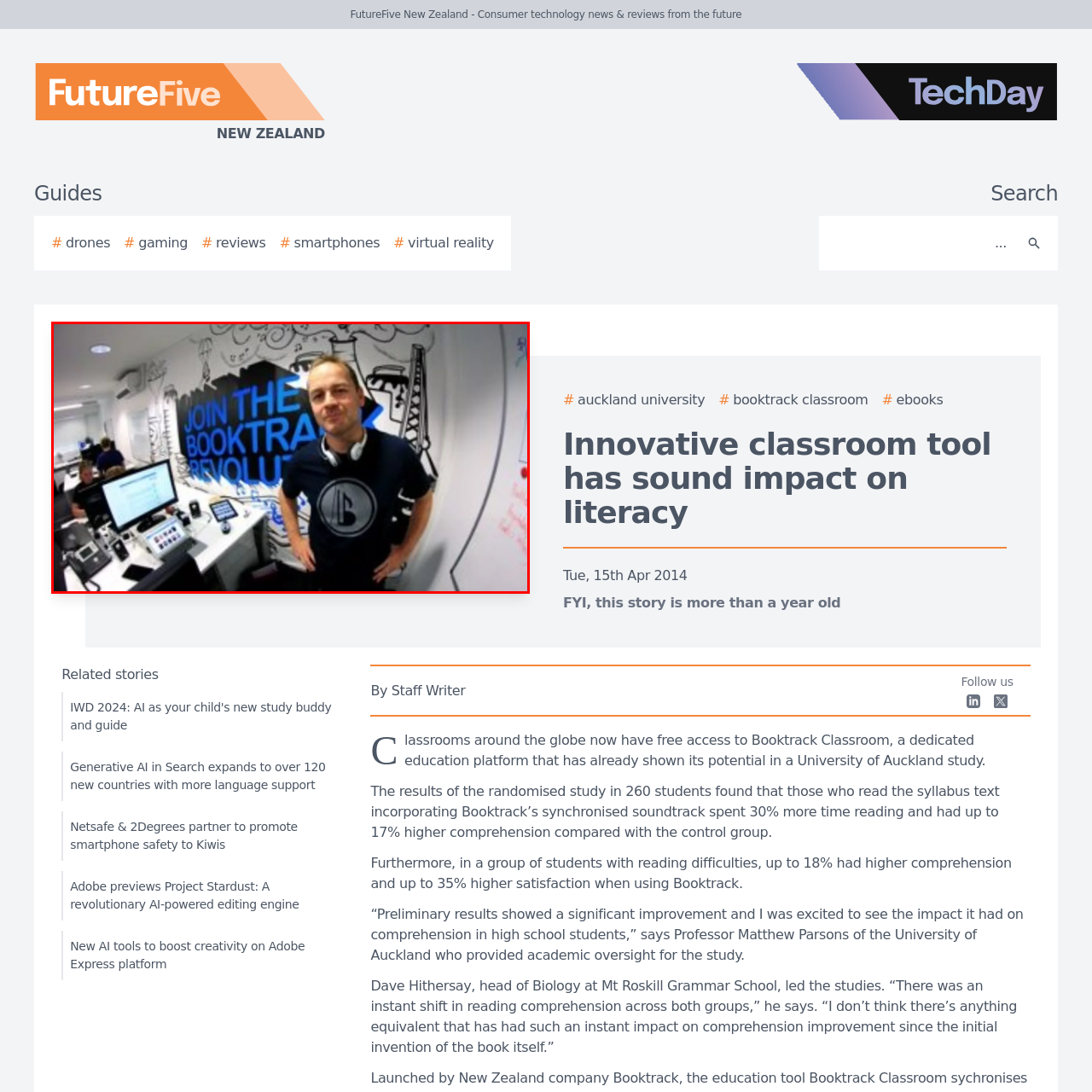Examine the image inside the red bounding box and deliver a thorough answer to the question that follows, drawing information from the image: What is around the individual's neck?

The individual in the image has headphones around their neck, suggesting a connection to the audio elements that are integral to the Booktrack platform's educational offerings. This detail is mentioned in the caption to highlight the importance of audio in the Booktrack Classroom initiative.